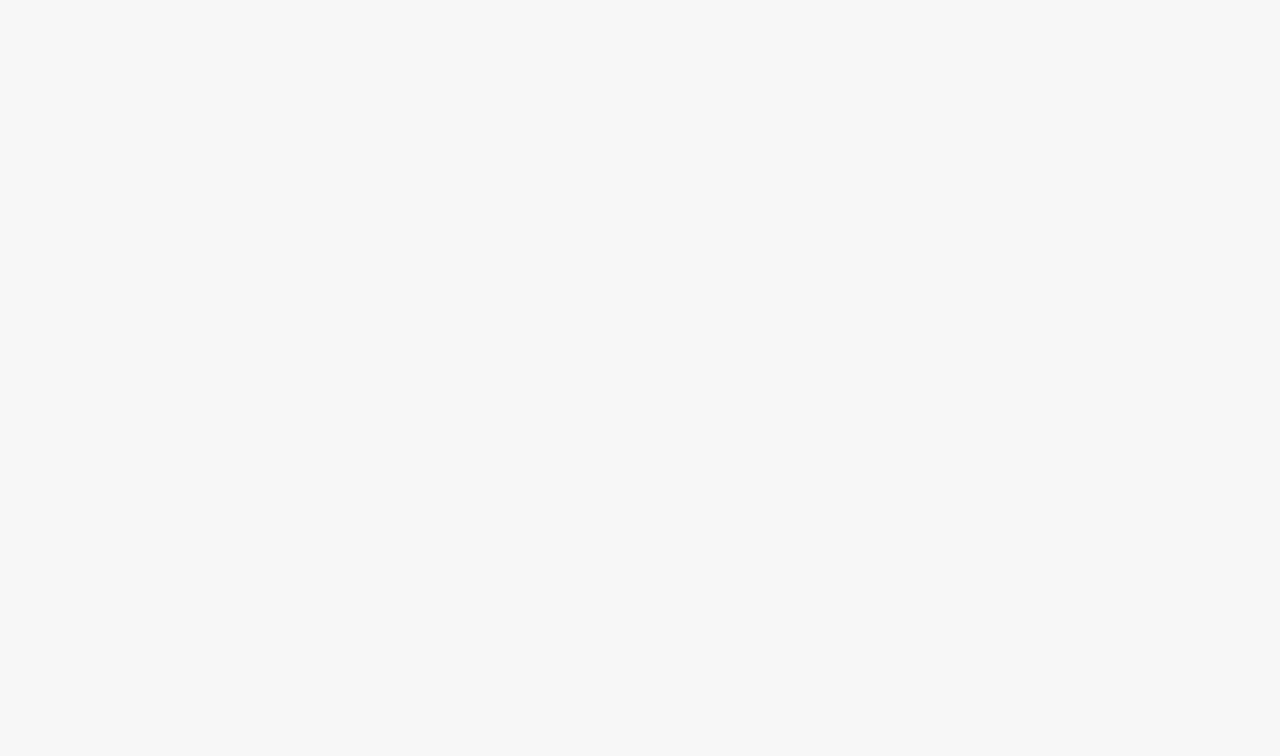Please indicate the bounding box coordinates of the element's region to be clicked to achieve the instruction: "Sign up for the newsletter". Provide the coordinates as four float numbers between 0 and 1, i.e., [left, top, right, bottom].

None